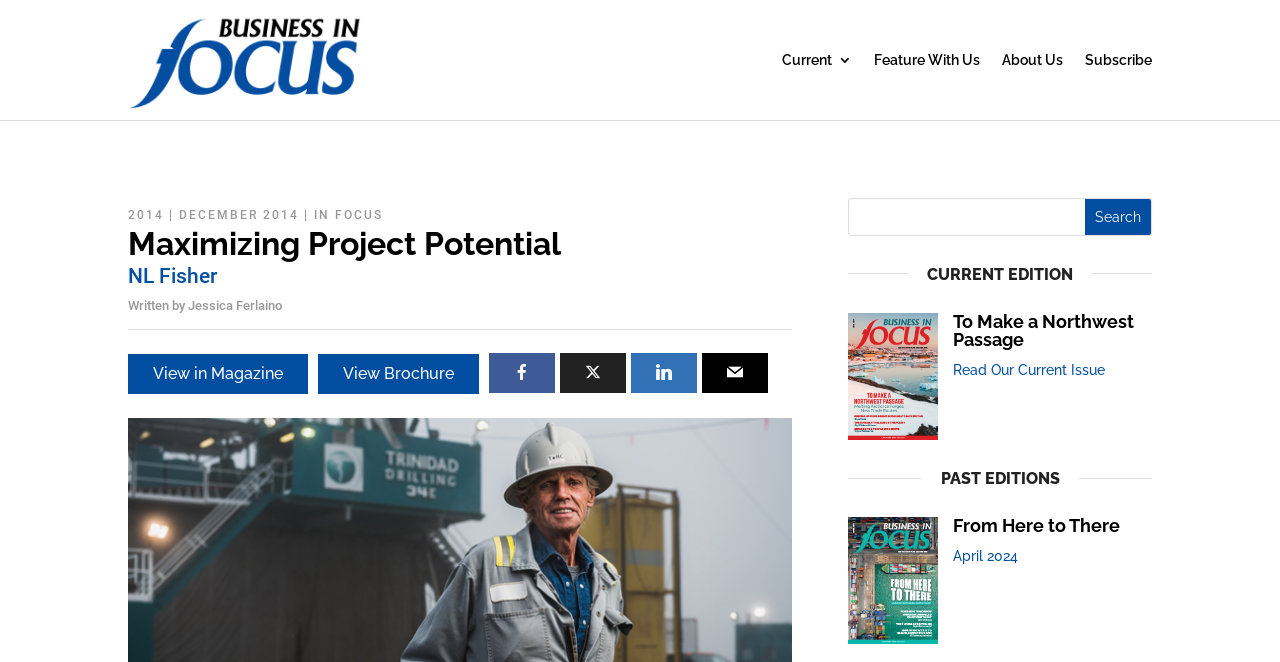Find the bounding box coordinates for the area you need to click to carry out the instruction: "Search for articles". The coordinates should be four float numbers between 0 and 1, indicated as [left, top, right, bottom].

[0.663, 0.3, 0.899, 0.355]